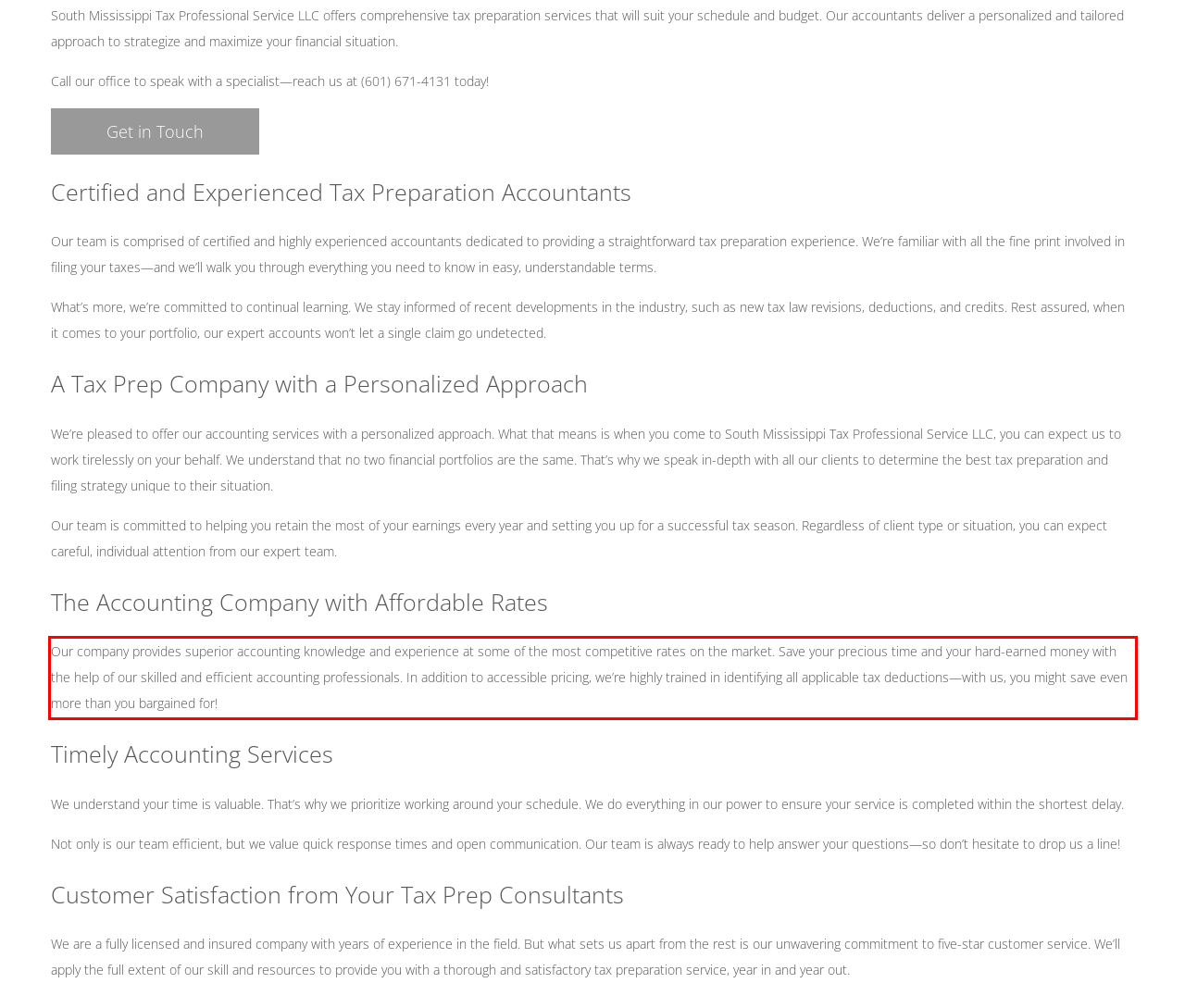Given a webpage screenshot with a red bounding box, perform OCR to read and deliver the text enclosed by the red bounding box.

Our company provides superior accounting knowledge and experience at some of the most competitive rates on the market. Save your precious time and your hard-earned money with the help of our skilled and efficient accounting professionals. In addition to accessible pricing, we’re highly trained in identifying all applicable tax deductions—with us, you might save even more than you bargained for!